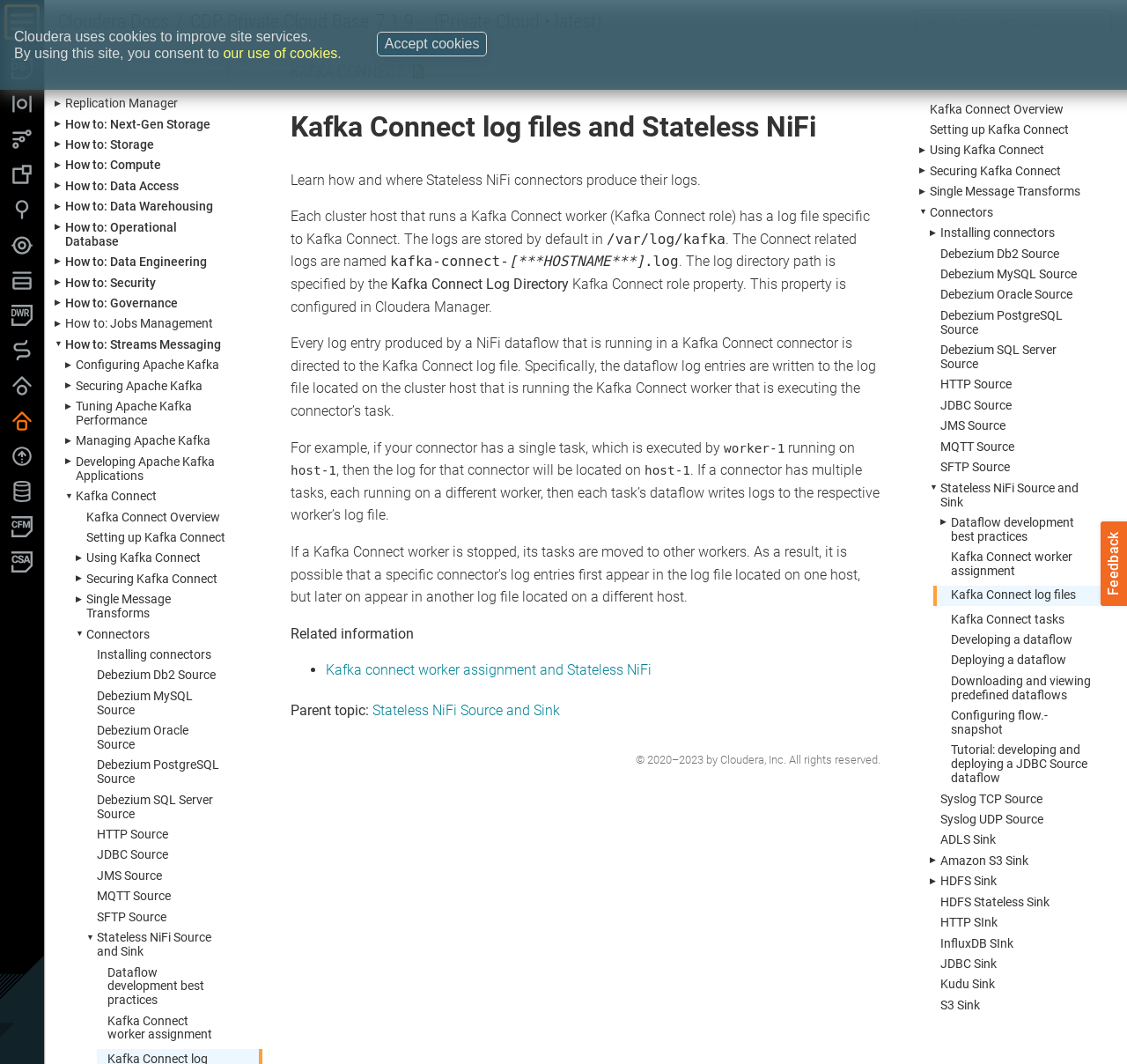Identify and generate the primary title of the webpage.

Kafka Connect log files and Stateless NiFi